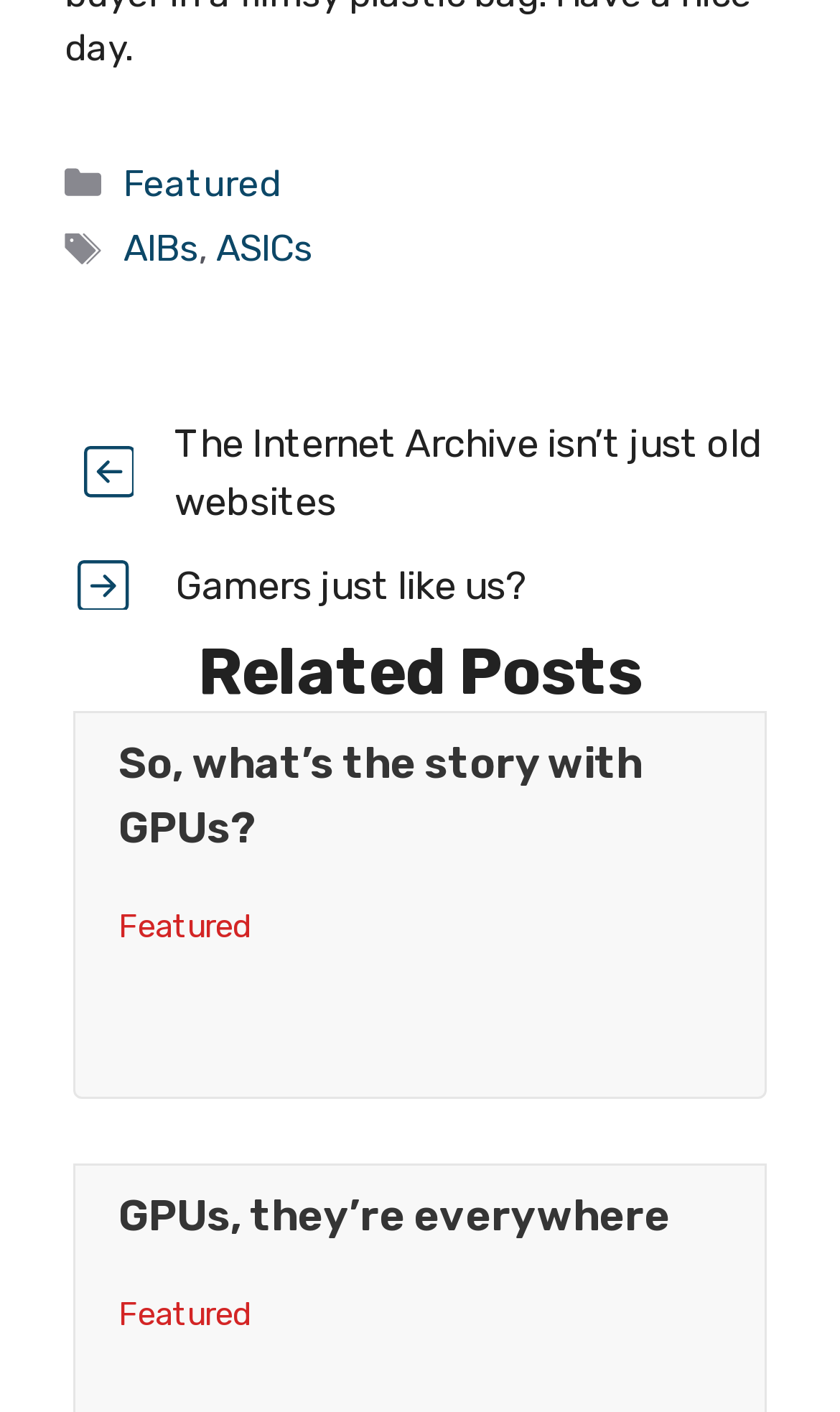Please answer the following question using a single word or phrase: What is the text of the first link in the Related Posts section?

So, what’s the story with GPUs?